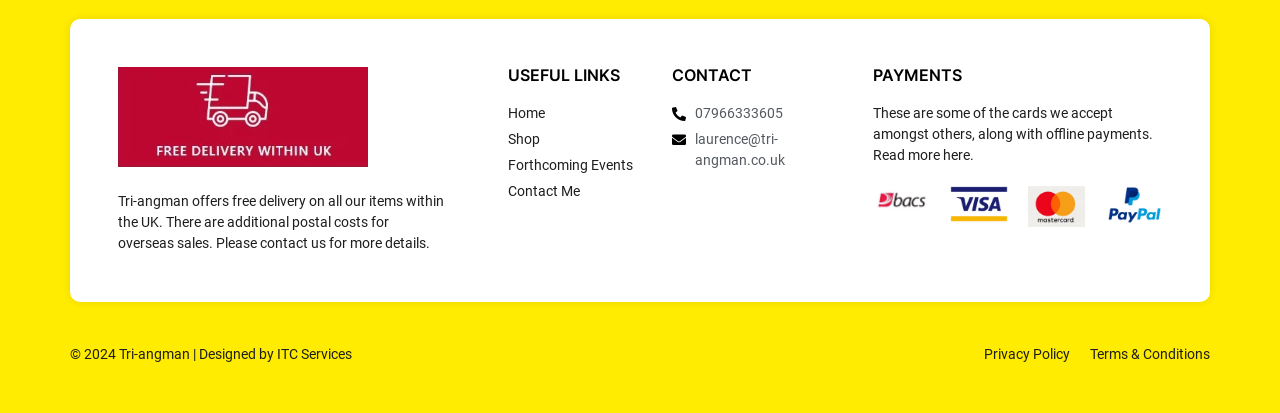Who designed the website?
Please give a detailed and elaborate answer to the question.

The footer of the page contains a copyright notice that mentions the website was designed by ITC Services.